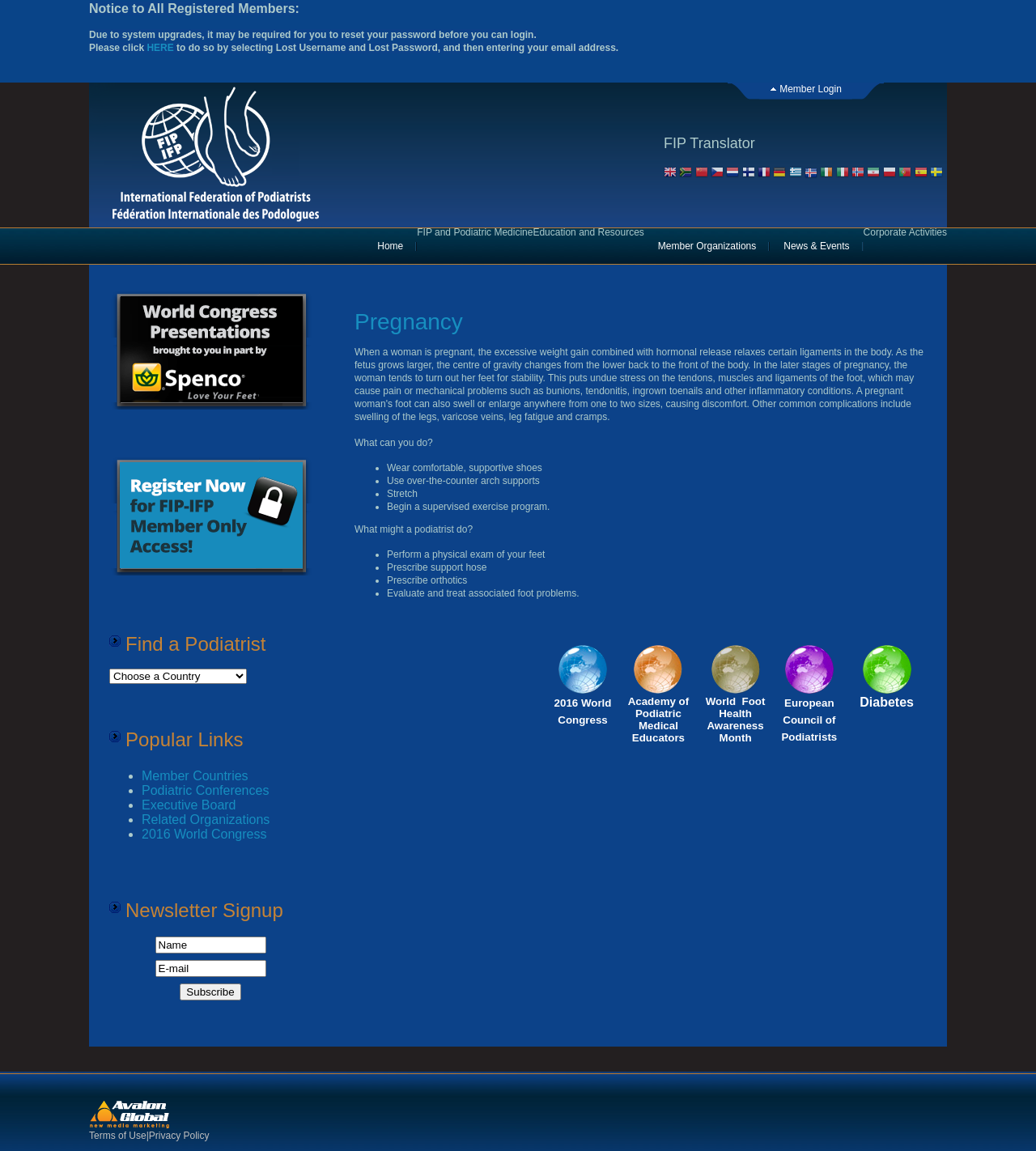Provide a one-word or one-phrase answer to the question:
What can be found in the 'Member Organizations' section?

List of member organizations